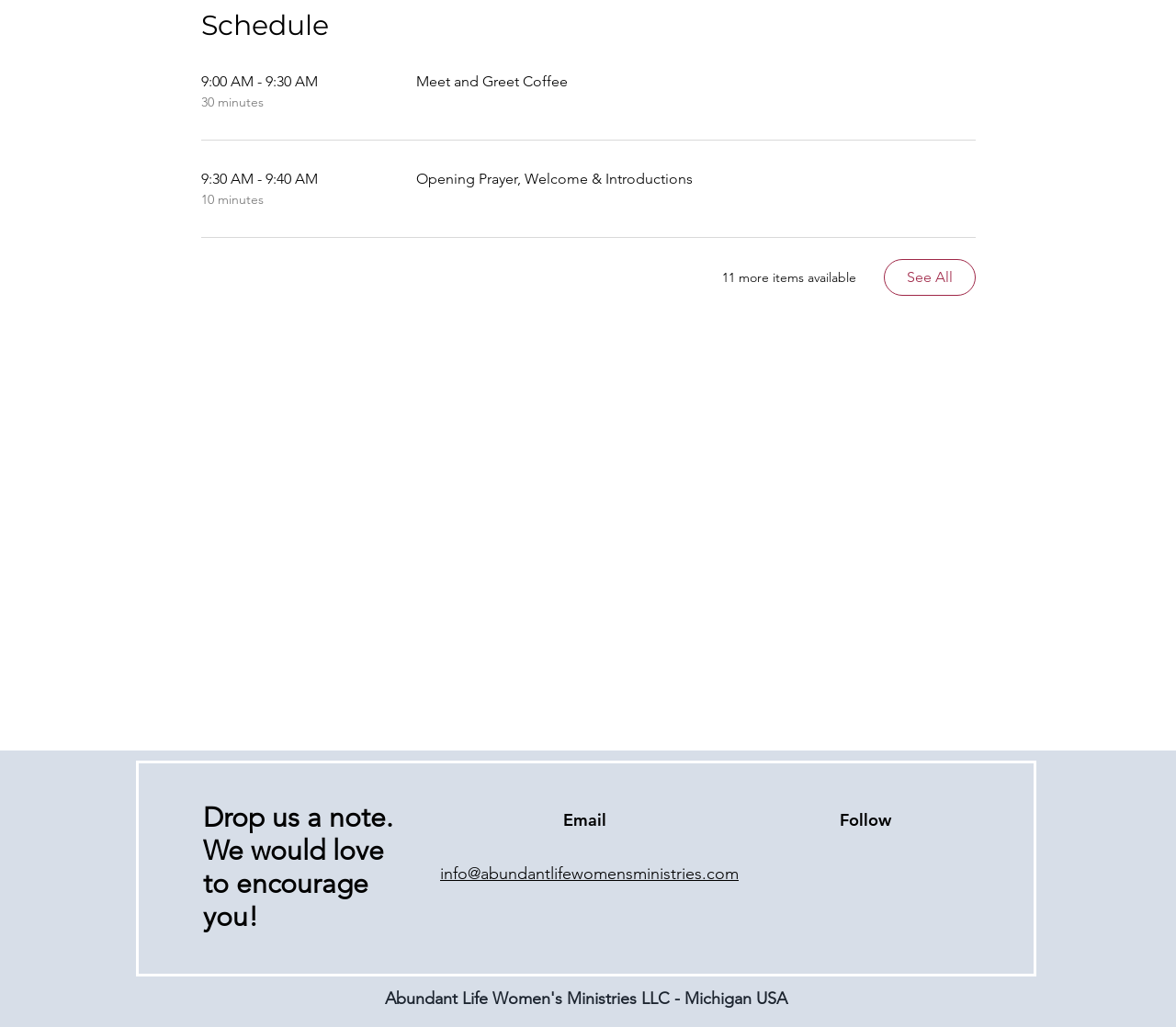Use a single word or phrase to answer the following:
How can I contact the organizers?

Email or social media